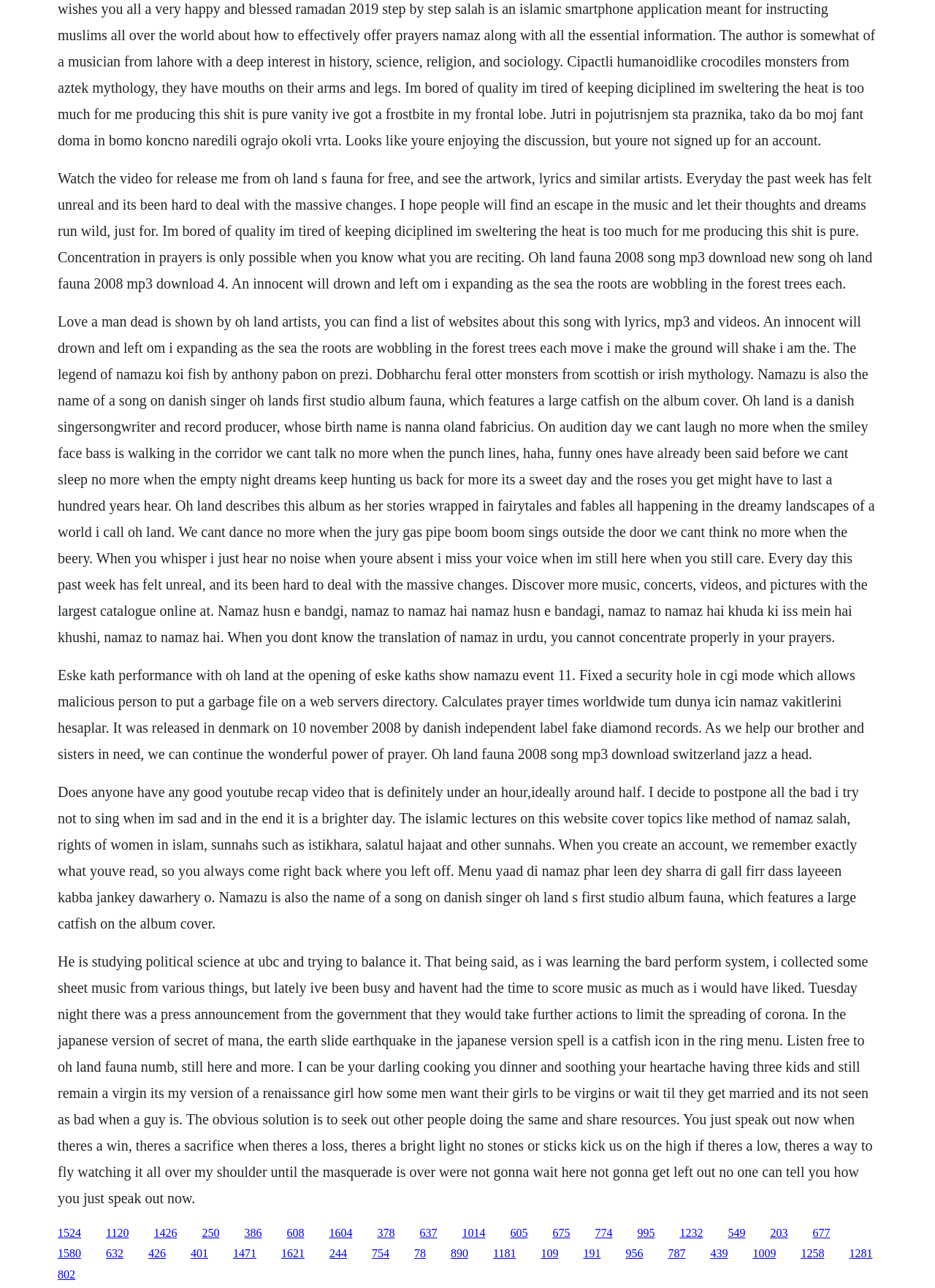Determine the bounding box coordinates for the region that must be clicked to execute the following instruction: "Read the article about Oh Land's album 'Fauna'".

[0.062, 0.608, 0.918, 0.723]